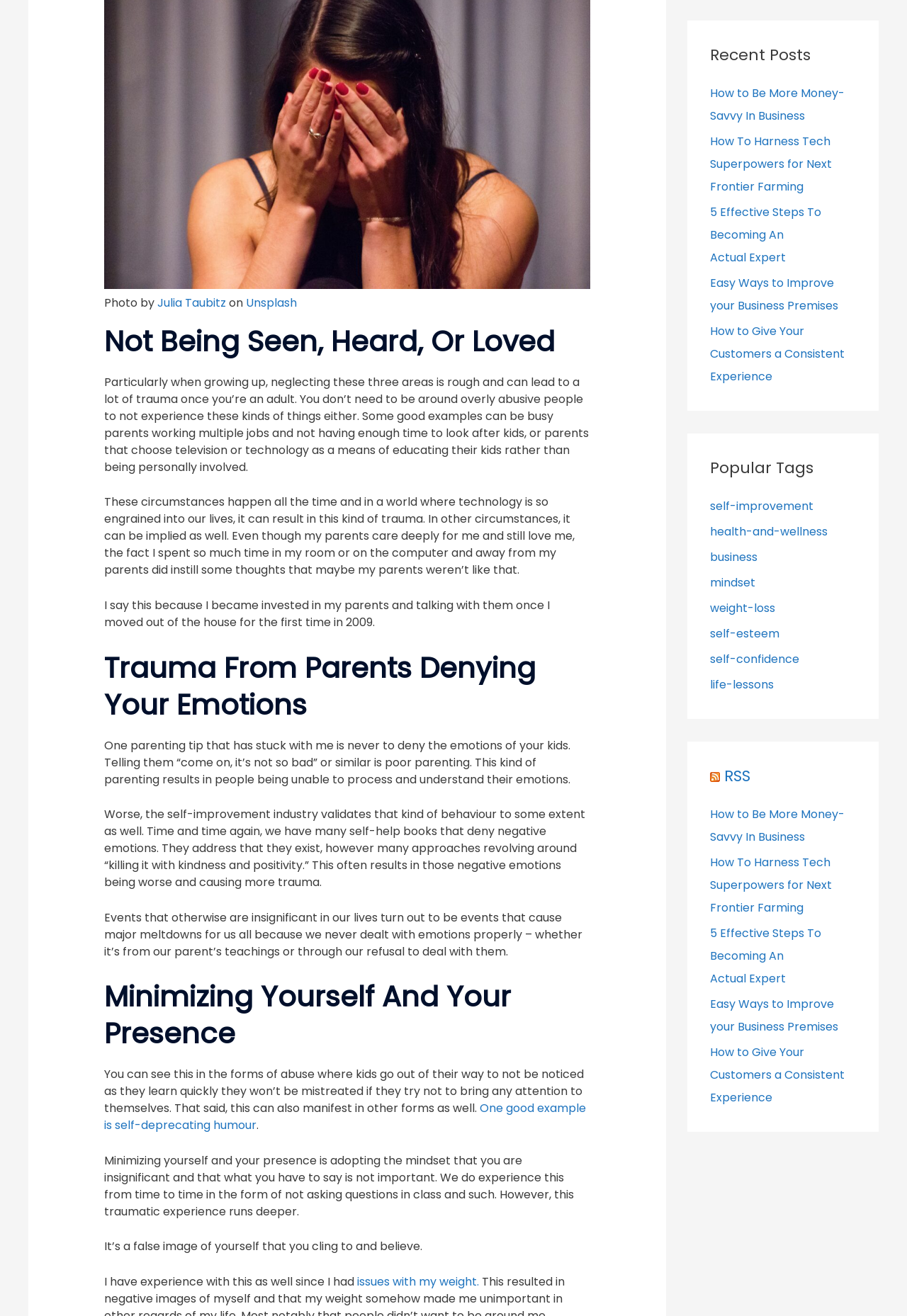Provide the bounding box coordinates for the specified HTML element described in this description: "life-lessons". The coordinates should be four float numbers ranging from 0 to 1, in the format [left, top, right, bottom].

[0.783, 0.514, 0.853, 0.526]